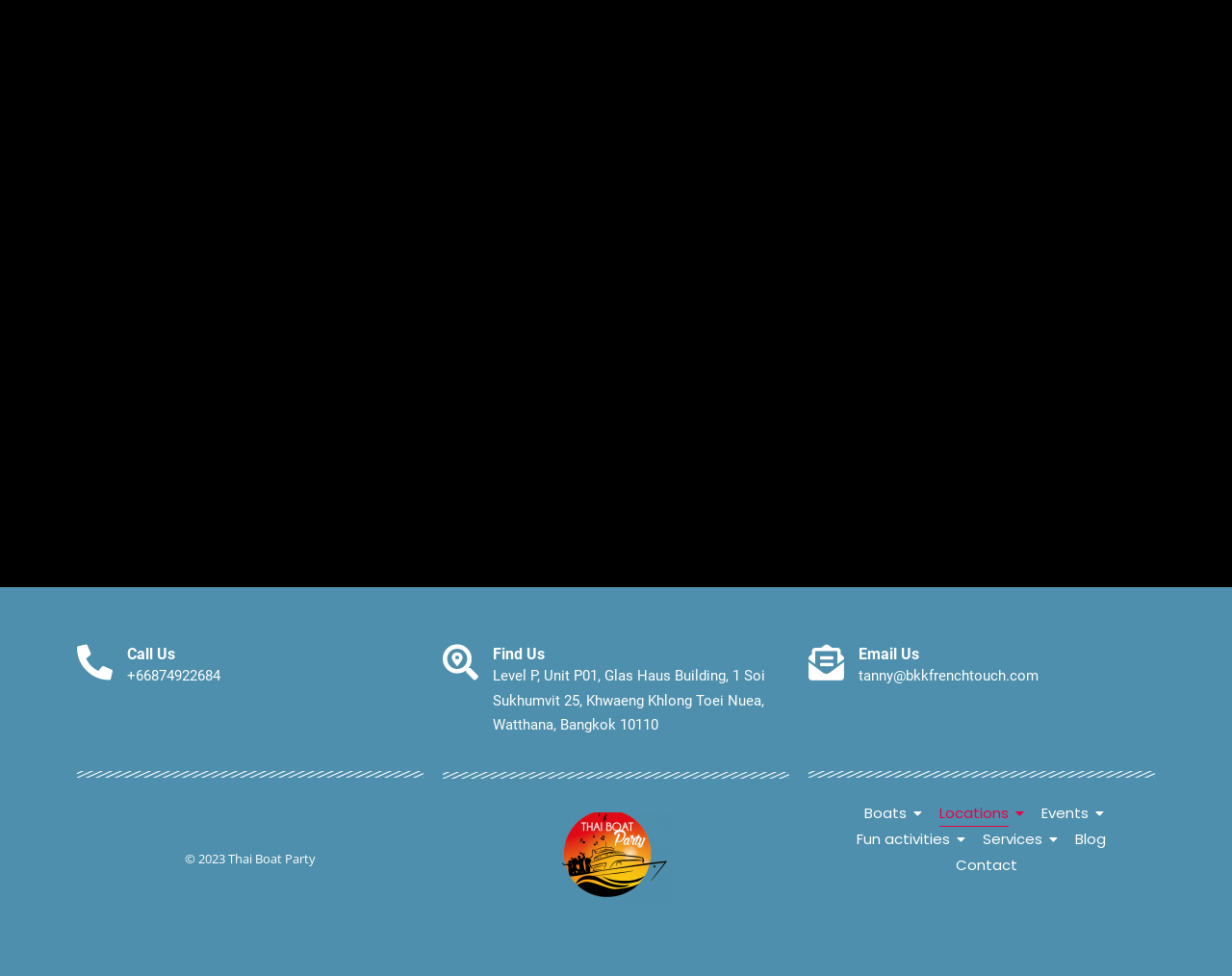Locate the bounding box coordinates of the element that should be clicked to execute the following instruction: "View boats".

[0.696, 0.82, 0.742, 0.847]